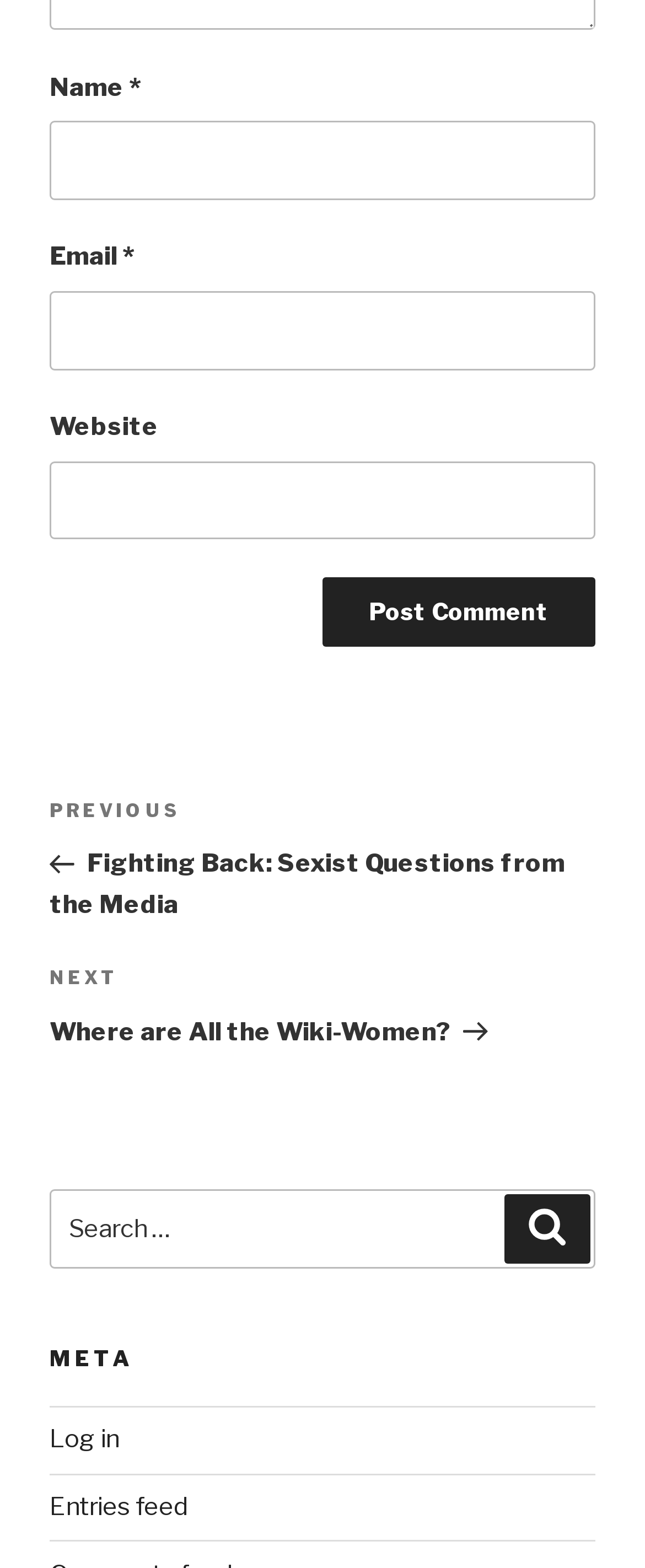Provide the bounding box coordinates for the UI element that is described as: "parent_node: Website name="url"".

[0.077, 0.294, 0.923, 0.344]